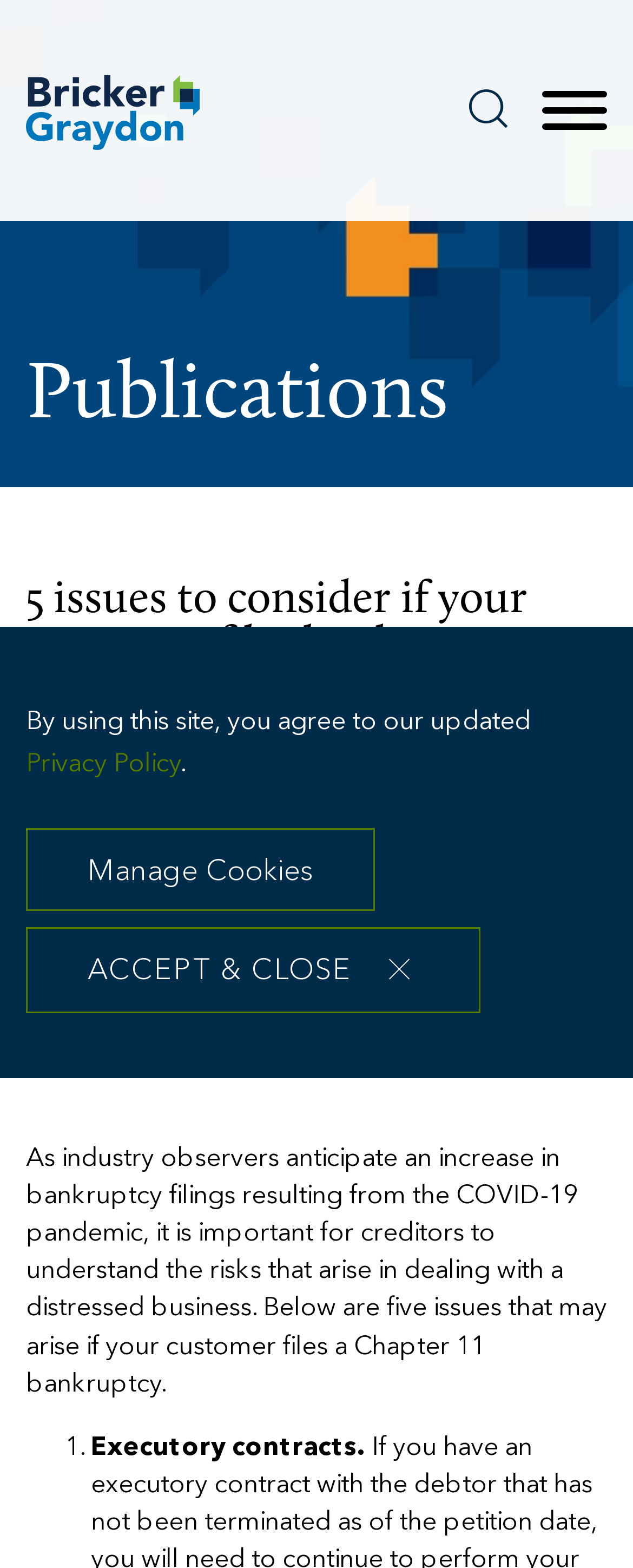Please locate the bounding box coordinates of the element's region that needs to be clicked to follow the instruction: "Search for something". The bounding box coordinates should be provided as four float numbers between 0 and 1, i.e., [left, top, right, bottom].

[0.741, 0.057, 0.803, 0.082]